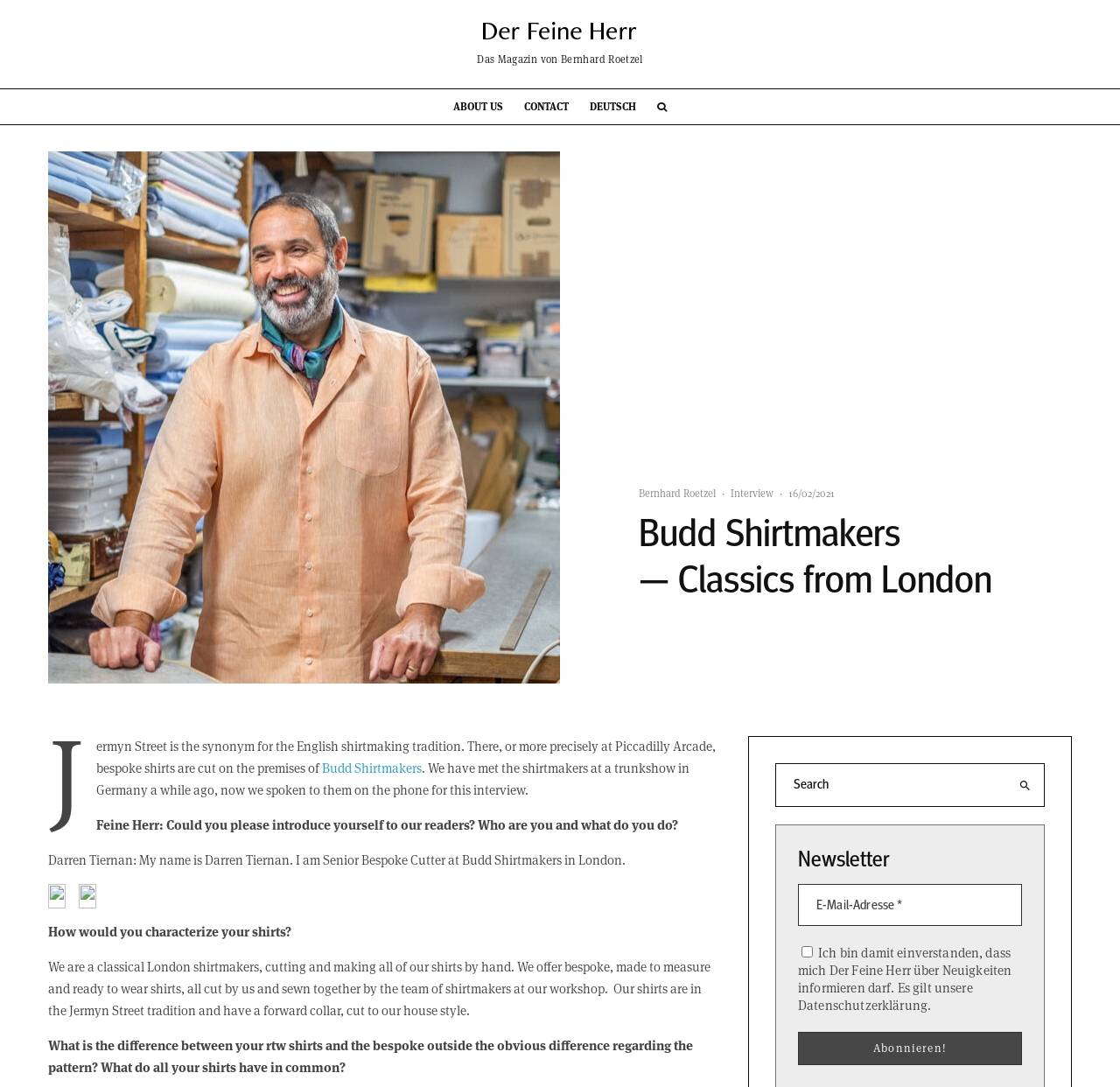Determine the main headline from the webpage and extract its text.

Budd Shirtmakers — Classics from London